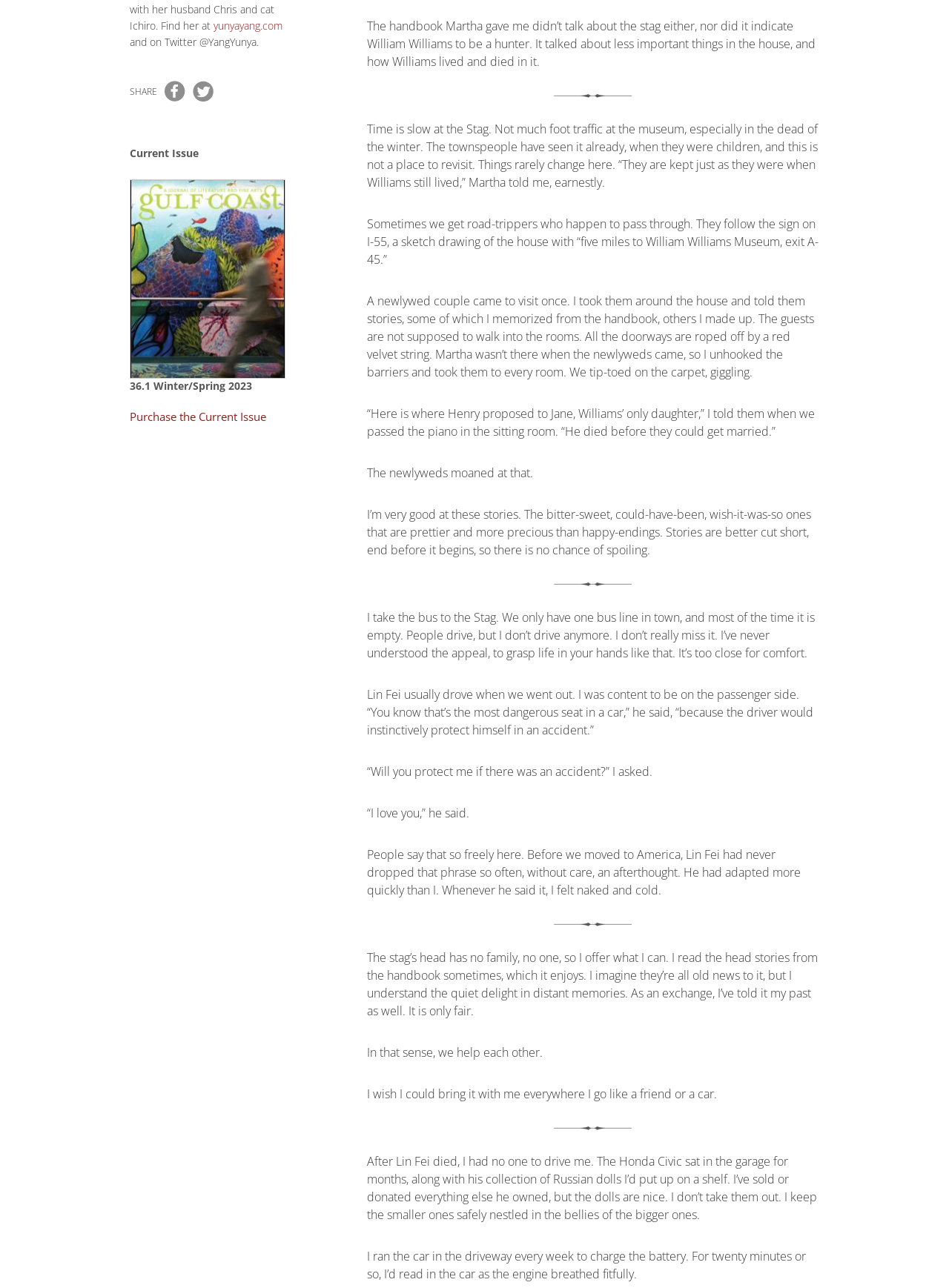Locate the bounding box of the UI element defined by this description: "yunyayang.com". The coordinates should be given as four float numbers between 0 and 1, formatted as [left, top, right, bottom].

[0.225, 0.014, 0.298, 0.025]